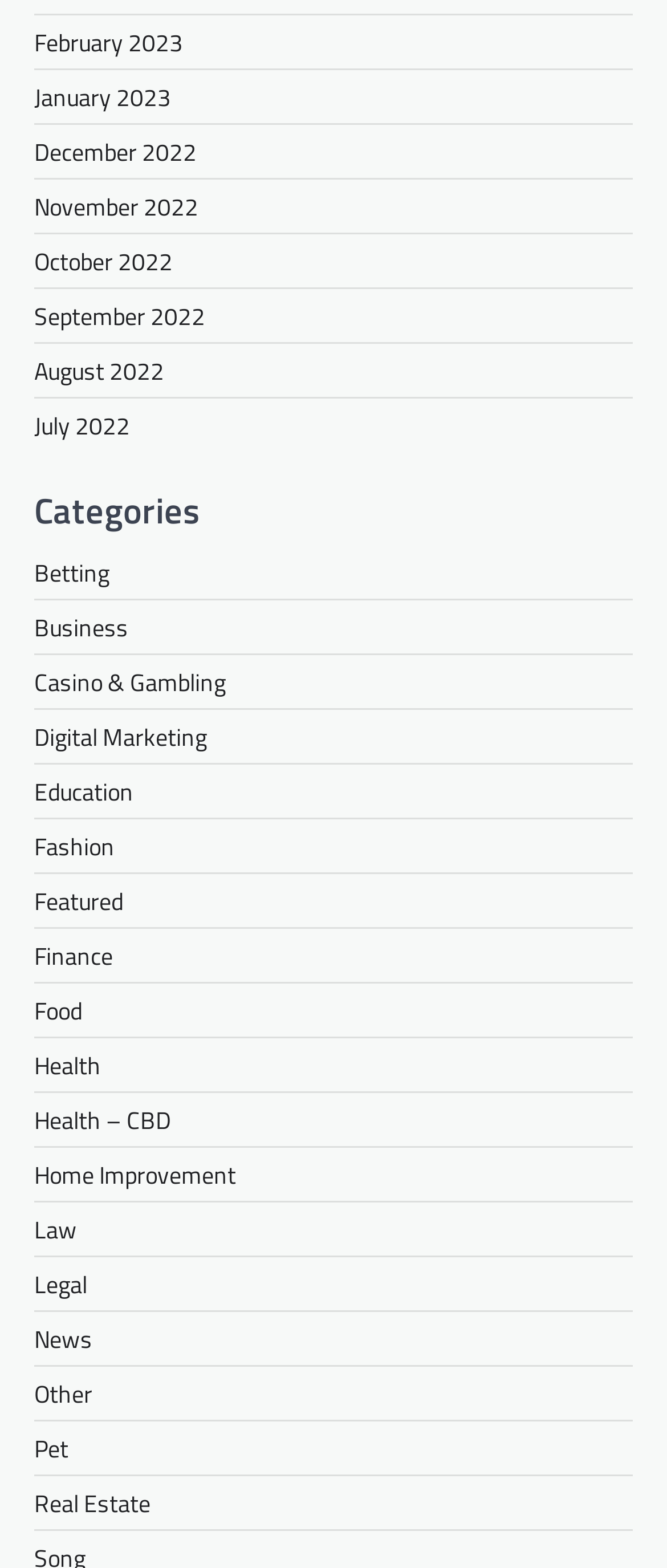What is the category below 'Categories'?
Answer the question with just one word or phrase using the image.

Betting